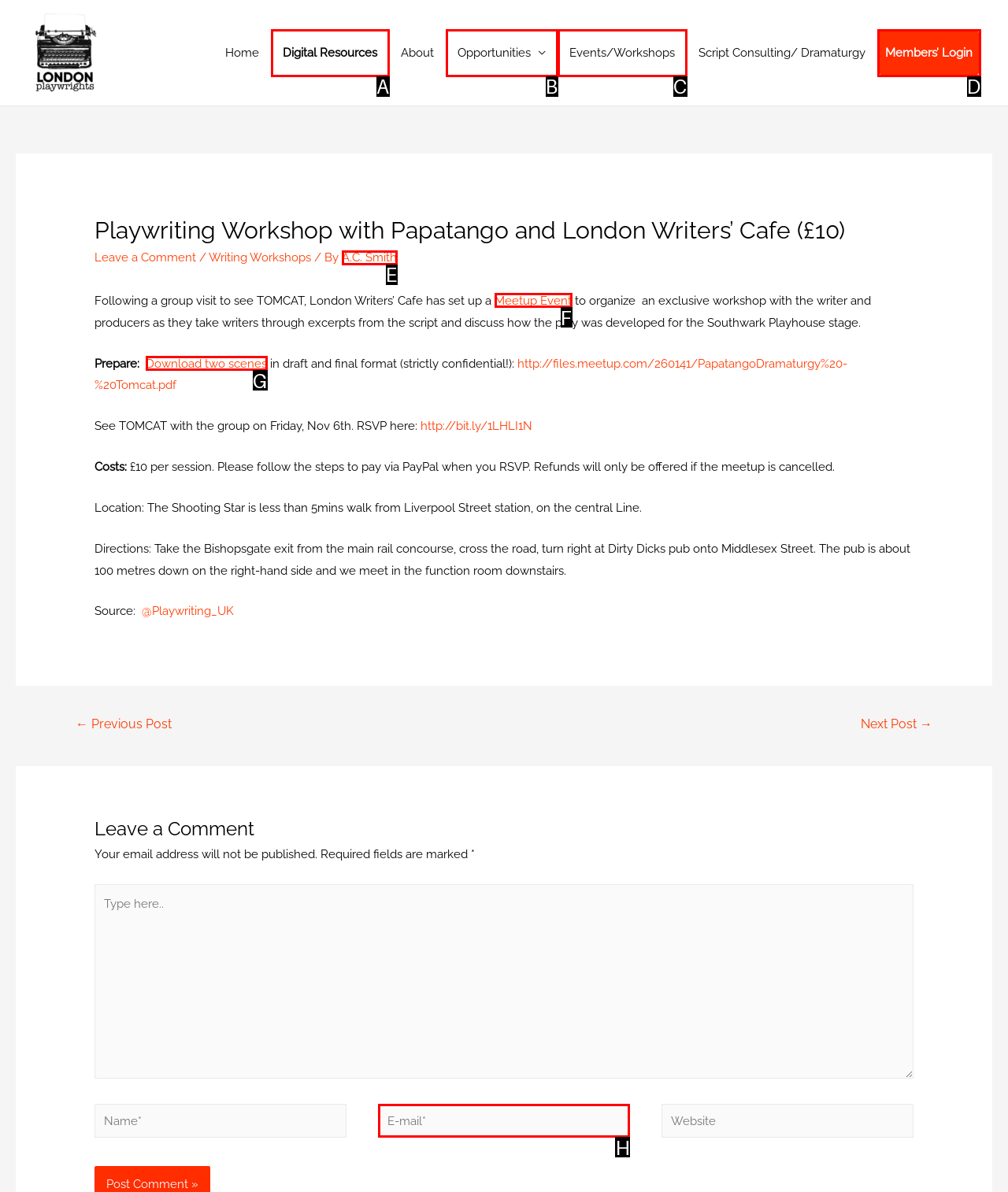Figure out which option to click to perform the following task: Click on the 'Download two scenes' link
Provide the letter of the correct option in your response.

G